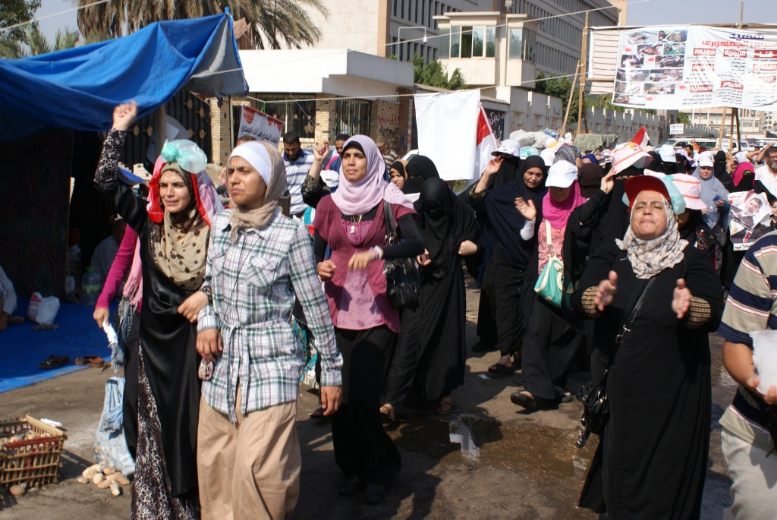Detail every significant feature and component of the image.

The image captures a vibrant scene of women participating in a public demonstration, highlighting their unity and activism. Dressed in traditional attire, the women are seen walking confidently, some raising their hands in a gesture of protest. The setting appears to be an urban area, with bustling surroundings and banners in the background reflecting the cause they support. There are various expressions of determination and solidarity among the group, symbolizing a powerful moment of collective action. Notes of cultural significance can be observed through the diverse styles of clothing, including hijabs and modest dresses, which emphasize their identity within the context of their demonstration. The atmosphere suggests a blend of hope and fervor, as these women come together to voice their demands.